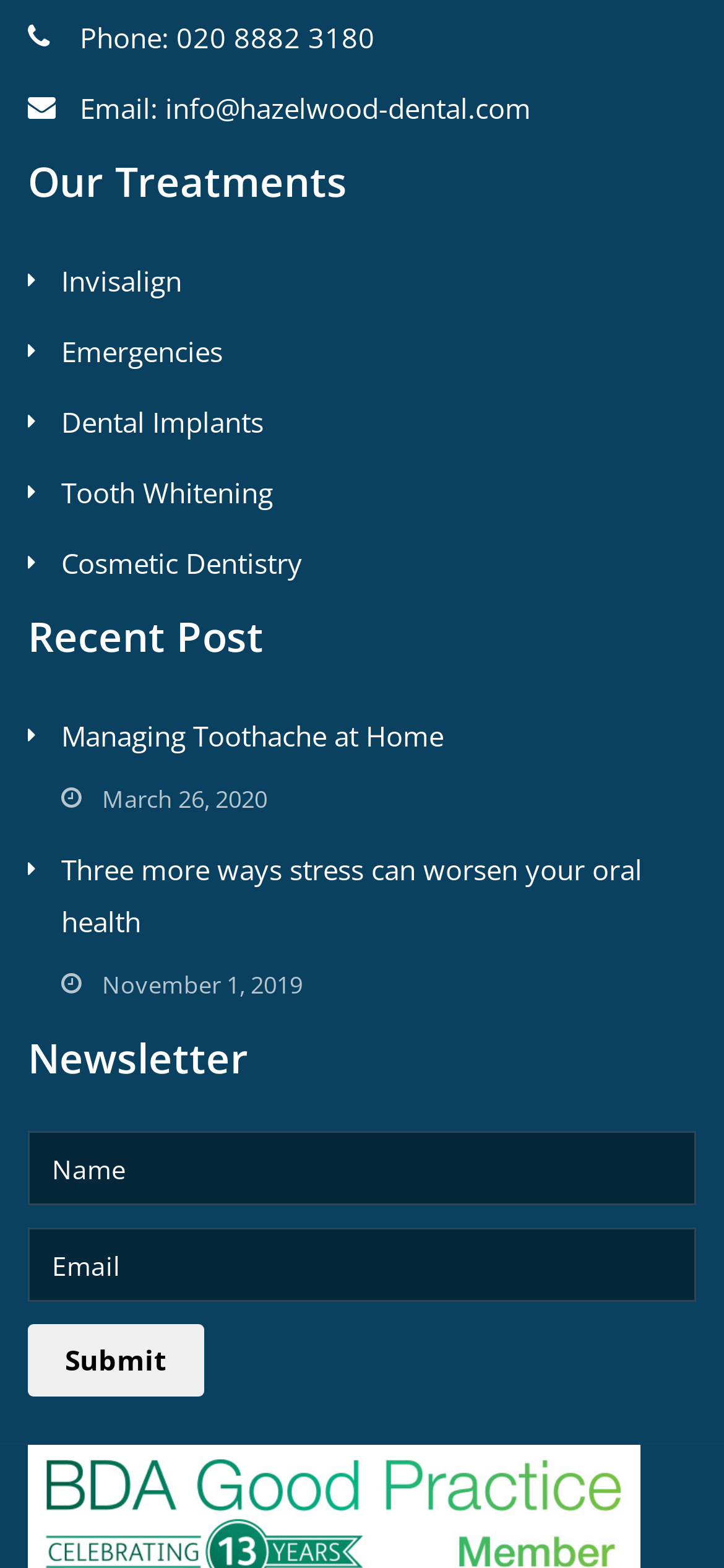Could you provide the bounding box coordinates for the portion of the screen to click to complete this instruction: "Read about Managing Toothache at Home"?

[0.085, 0.457, 0.613, 0.481]